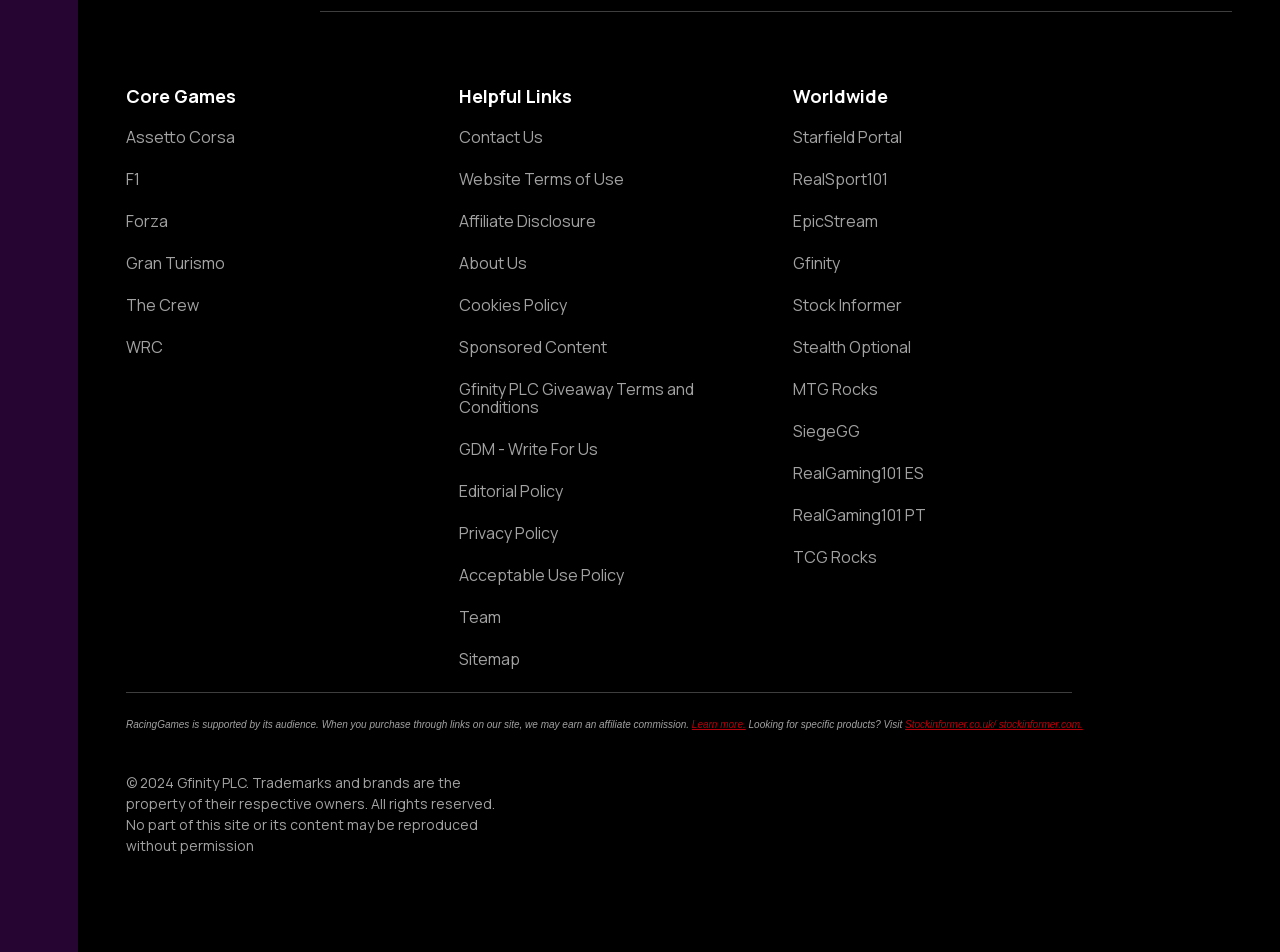What is the purpose of the 'Helpful Links' section?
Give a single word or phrase answer based on the content of the image.

Provide additional resources